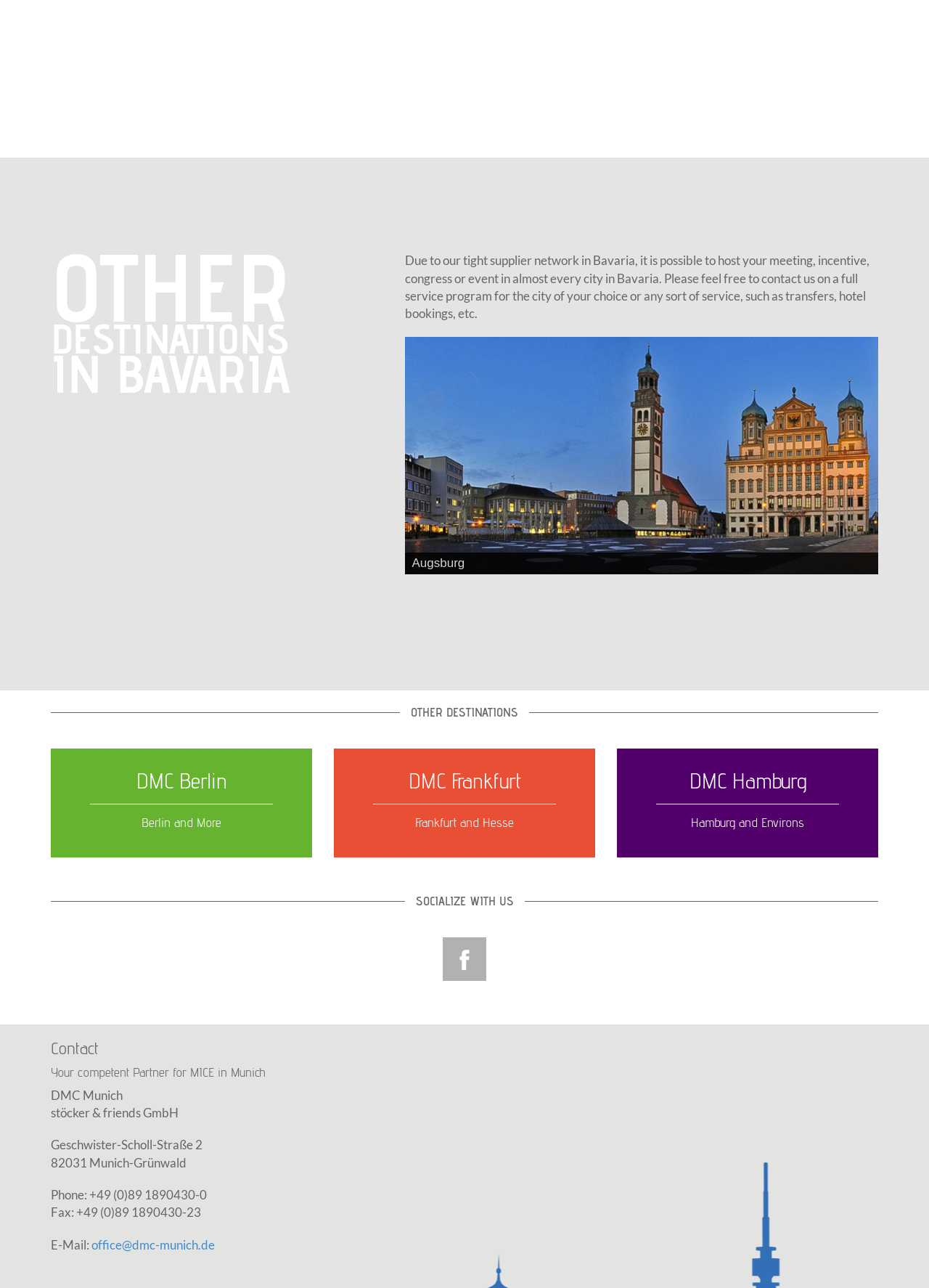Find the bounding box coordinates for the element that must be clicked to complete the instruction: "View 'Augsburg'". The coordinates should be four float numbers between 0 and 1, indicated as [left, top, right, bottom].

[0.443, 0.432, 0.5, 0.442]